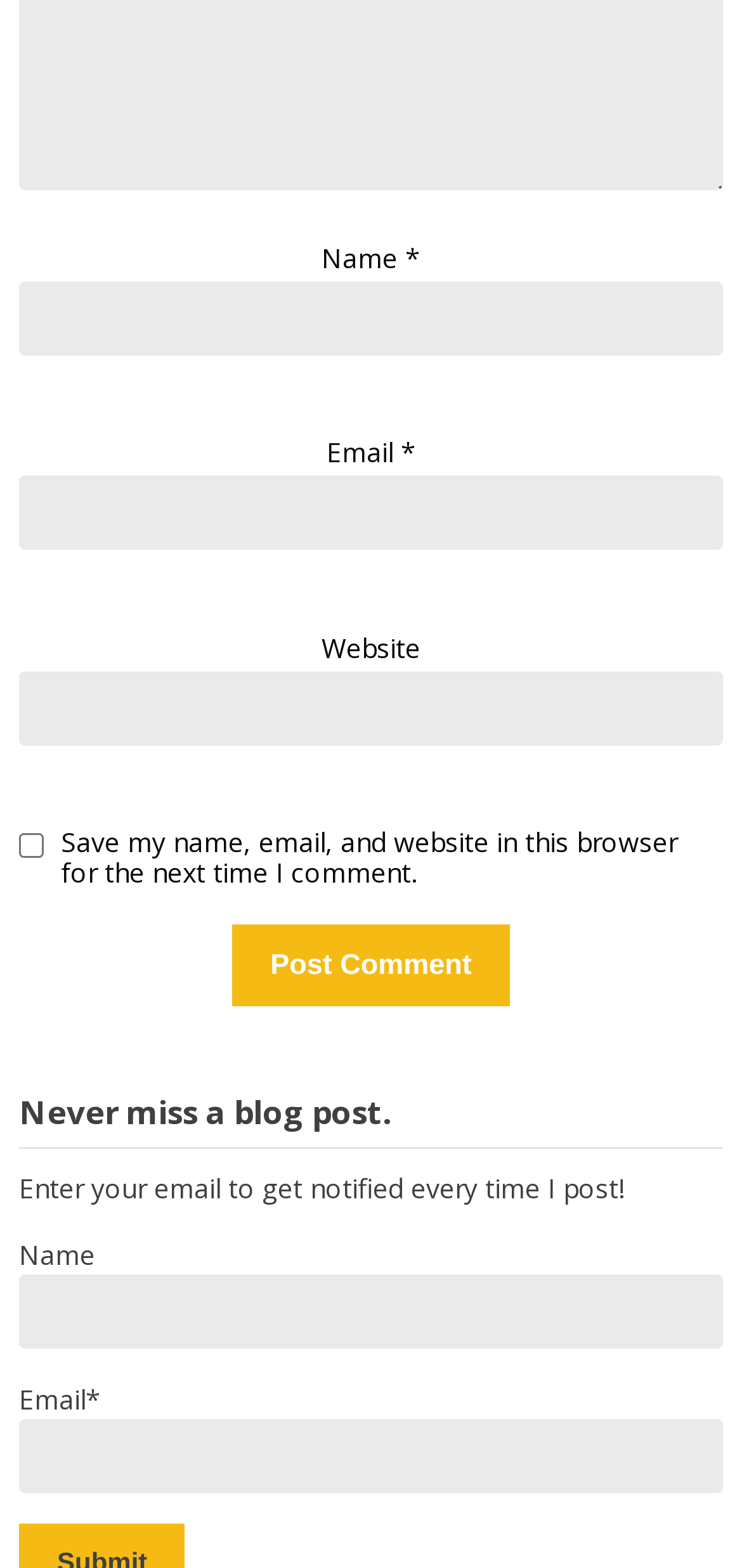Predict the bounding box coordinates of the UI element that matches this description: "parent_node: Name * name="author"". The coordinates should be in the format [left, top, right, bottom] with each value between 0 and 1.

[0.026, 0.179, 0.974, 0.226]